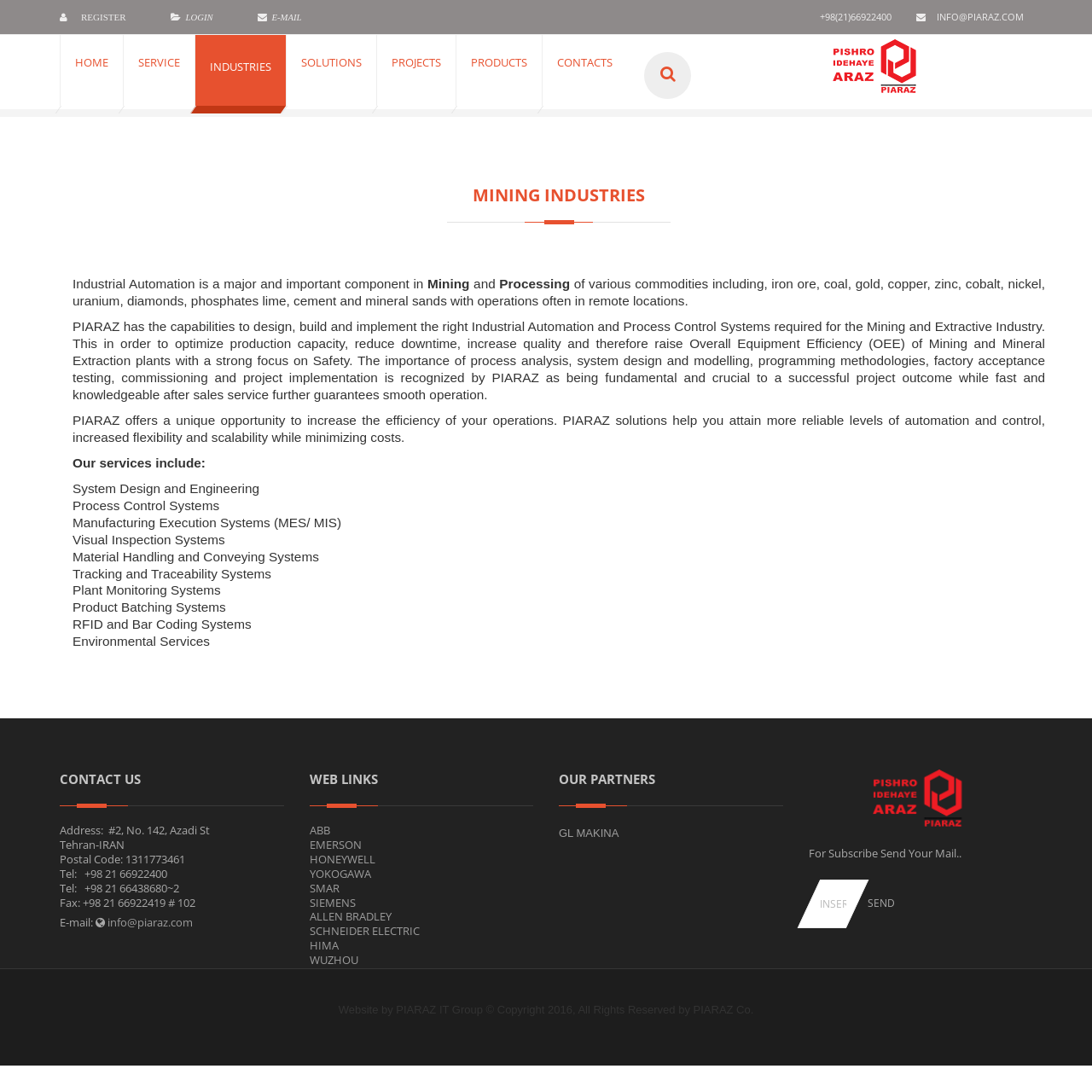Indicate the bounding box coordinates of the element that must be clicked to execute the instruction: "Click on the LOGIN link". The coordinates should be given as four float numbers between 0 and 1, i.e., [left, top, right, bottom].

[0.165, 0.012, 0.203, 0.02]